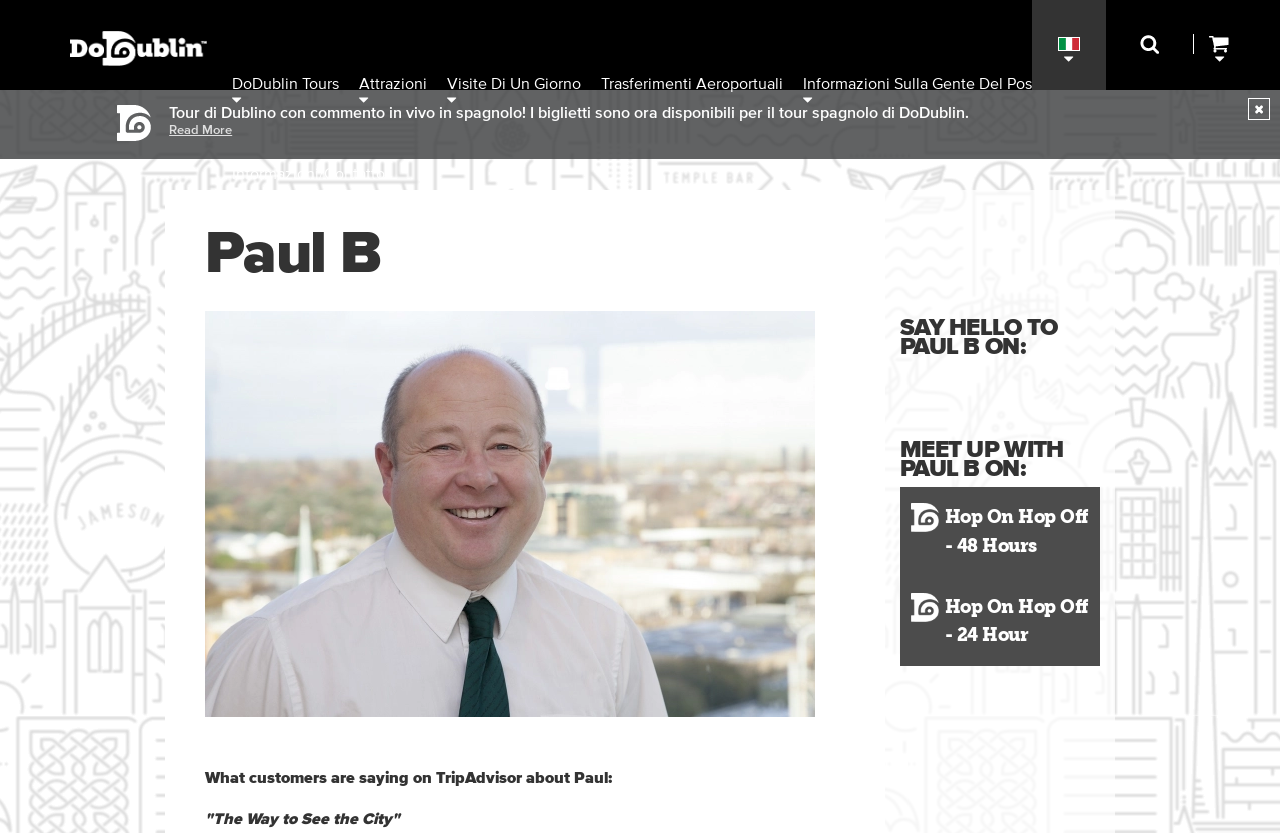What is the name of the tour guide?
Refer to the image and provide a one-word or short phrase answer.

Paul B